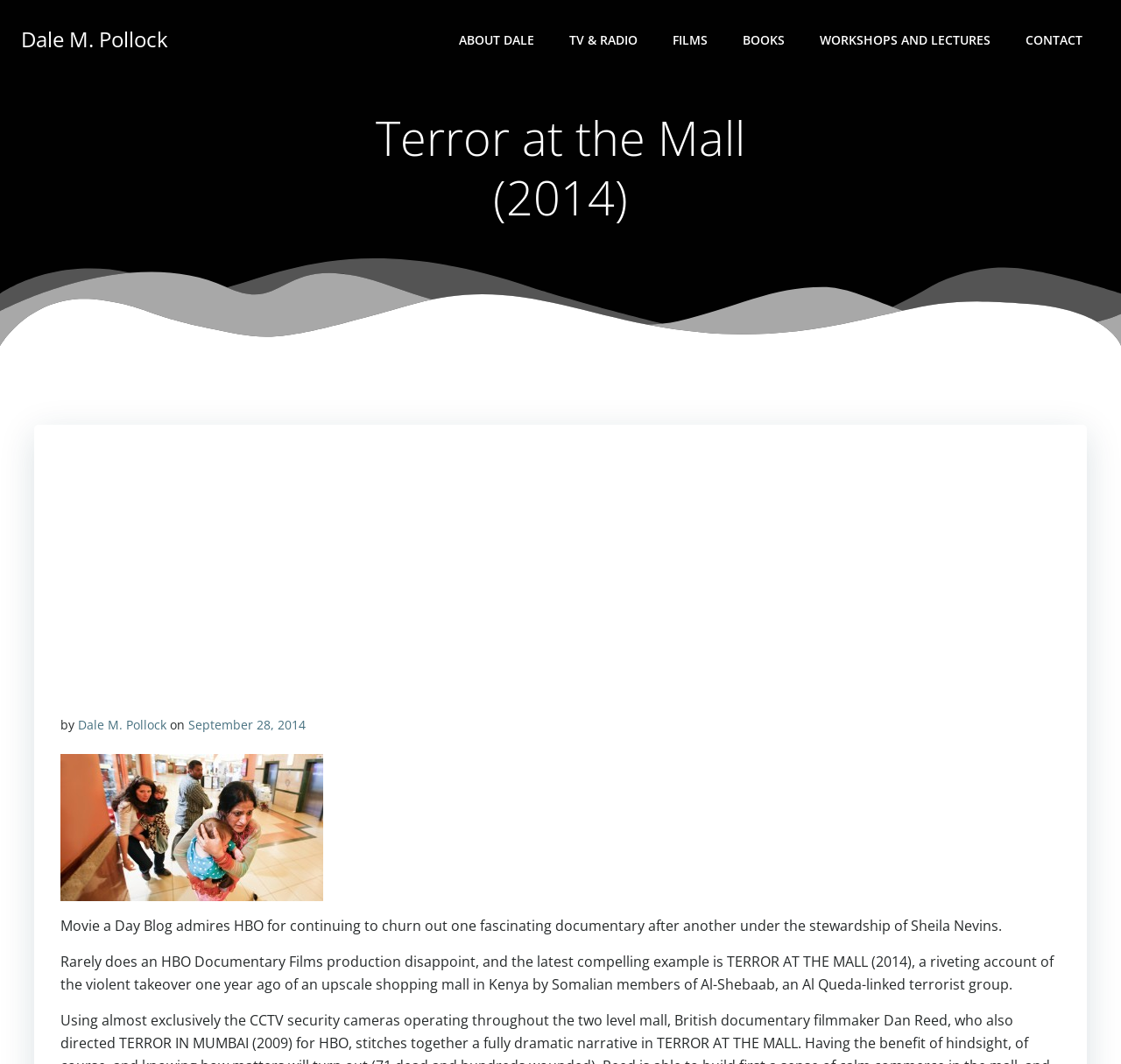Please determine the bounding box coordinates of the area that needs to be clicked to complete this task: 'contact the author'. The coordinates must be four float numbers between 0 and 1, formatted as [left, top, right, bottom].

[0.915, 0.028, 0.966, 0.046]